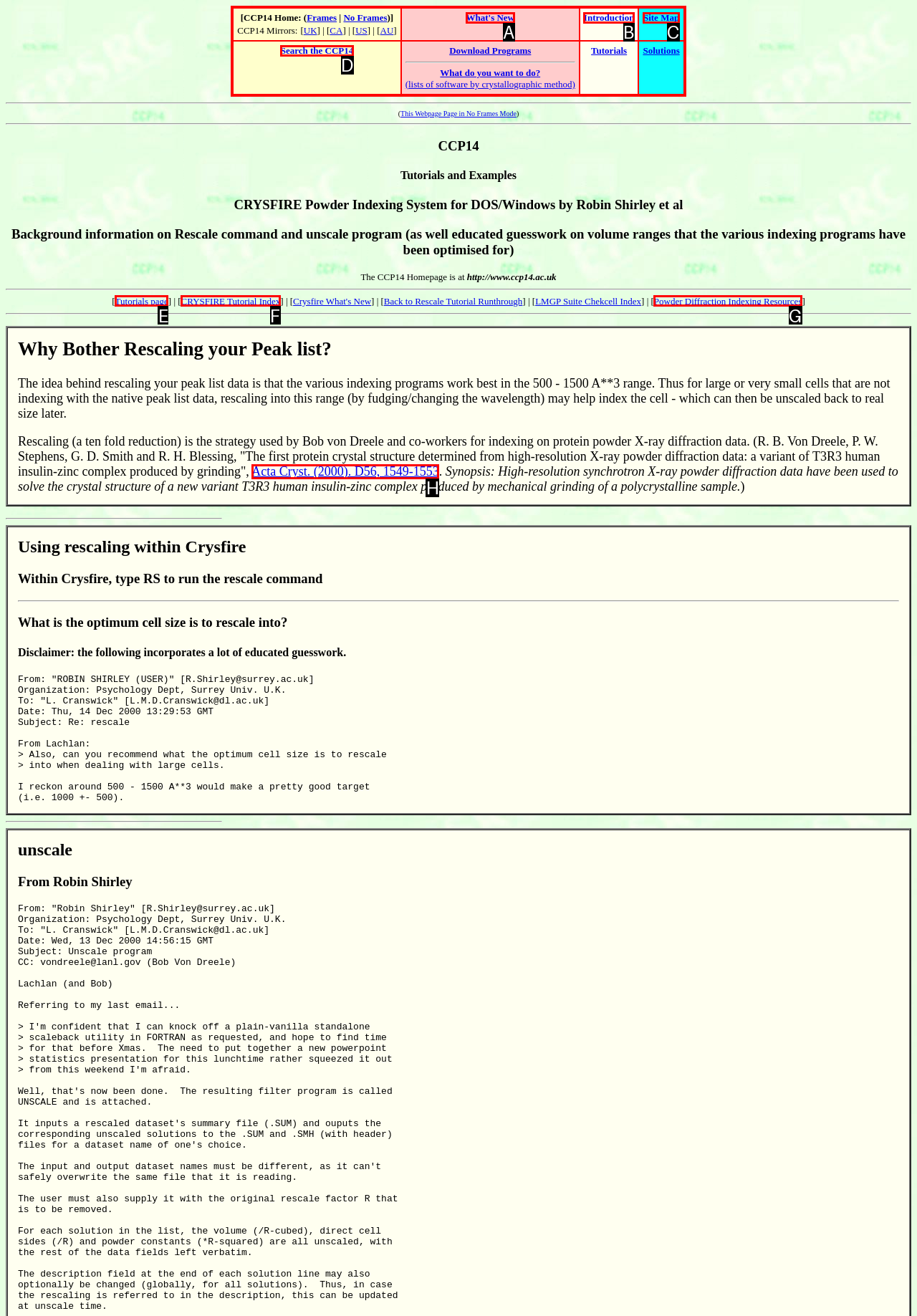Match the description: Powder Diffraction Indexing Resources to one of the options shown. Reply with the letter of the best match.

G